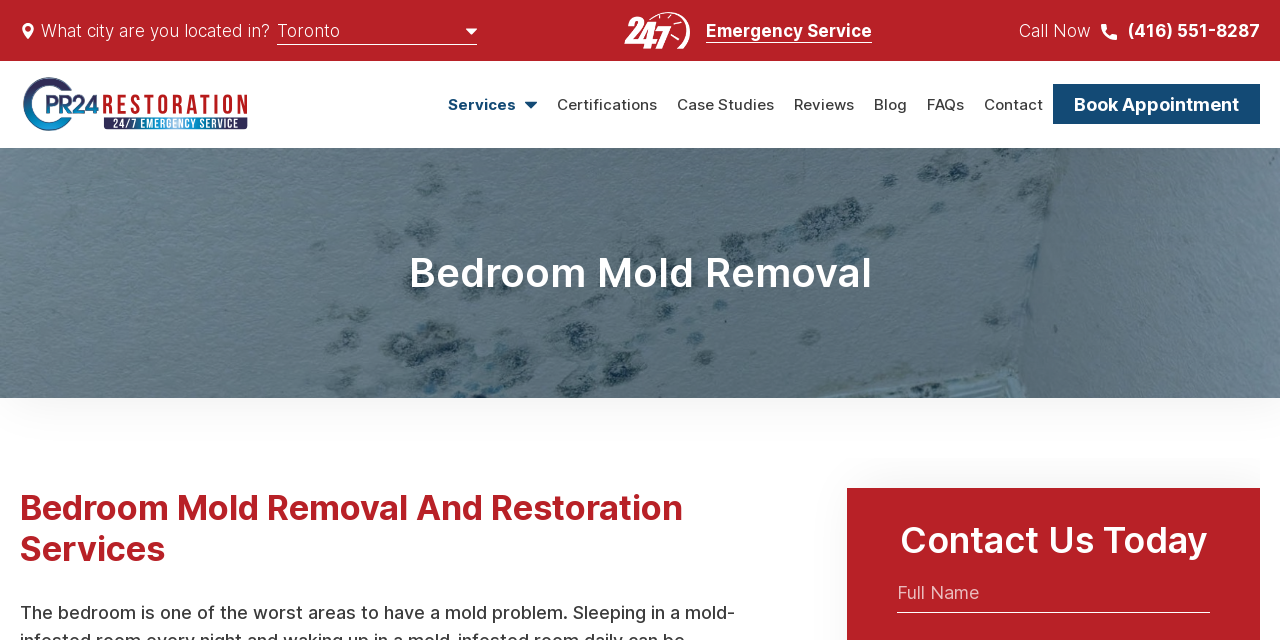Consider the image and give a detailed and elaborate answer to the question: 
What is the phone number for emergency service?

I found the phone number by looking at the link with the text '(416) 551-8287' which is located next to the text 'Call Now' and 'Emergency Service', indicating that it is the phone number for emergency service.